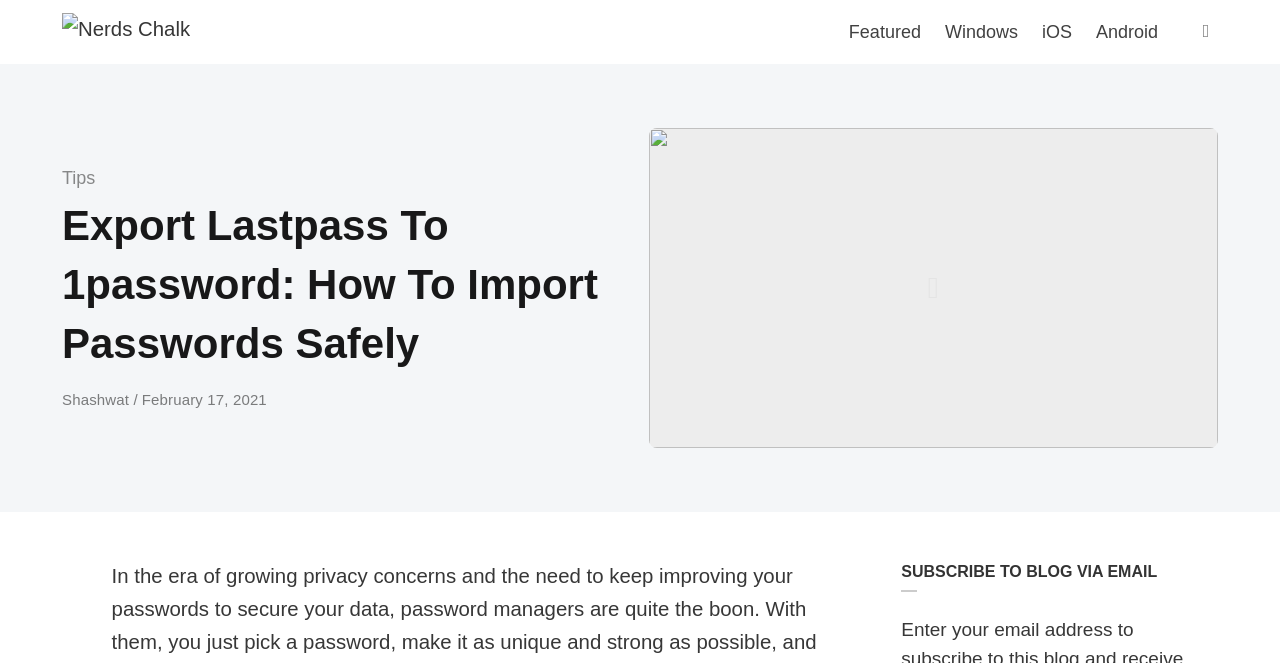Determine the bounding box for the described HTML element: "parent_node: Featured". Ensure the coordinates are four float numbers between 0 and 1 in the format [left, top, right, bottom].

[0.048, 0.0, 0.149, 0.097]